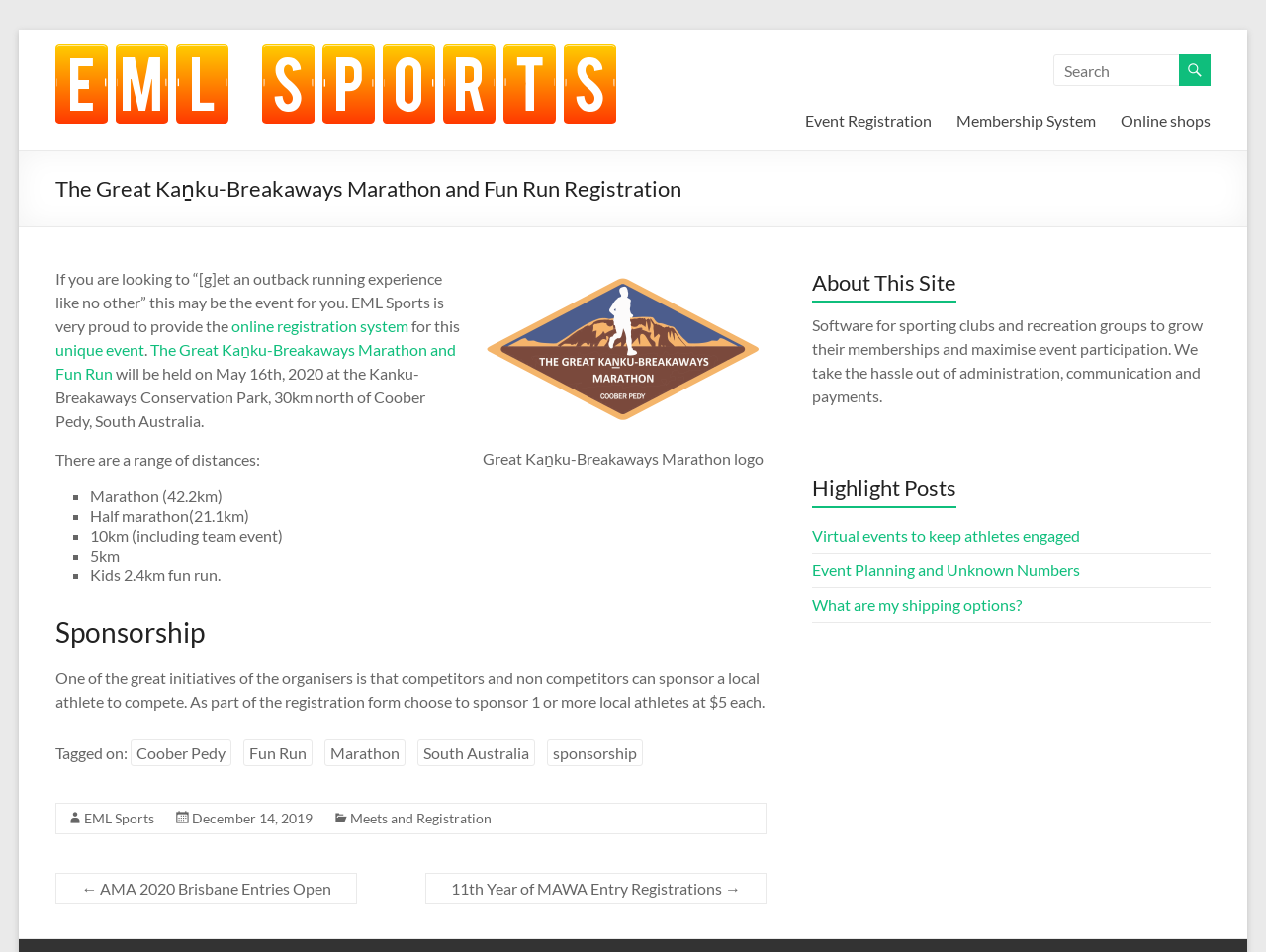Determine the bounding box coordinates of the clickable region to follow the instruction: "Learn more about the Great Kaṉku-Breakaways Marathon and Fun Run".

[0.044, 0.357, 0.361, 0.402]